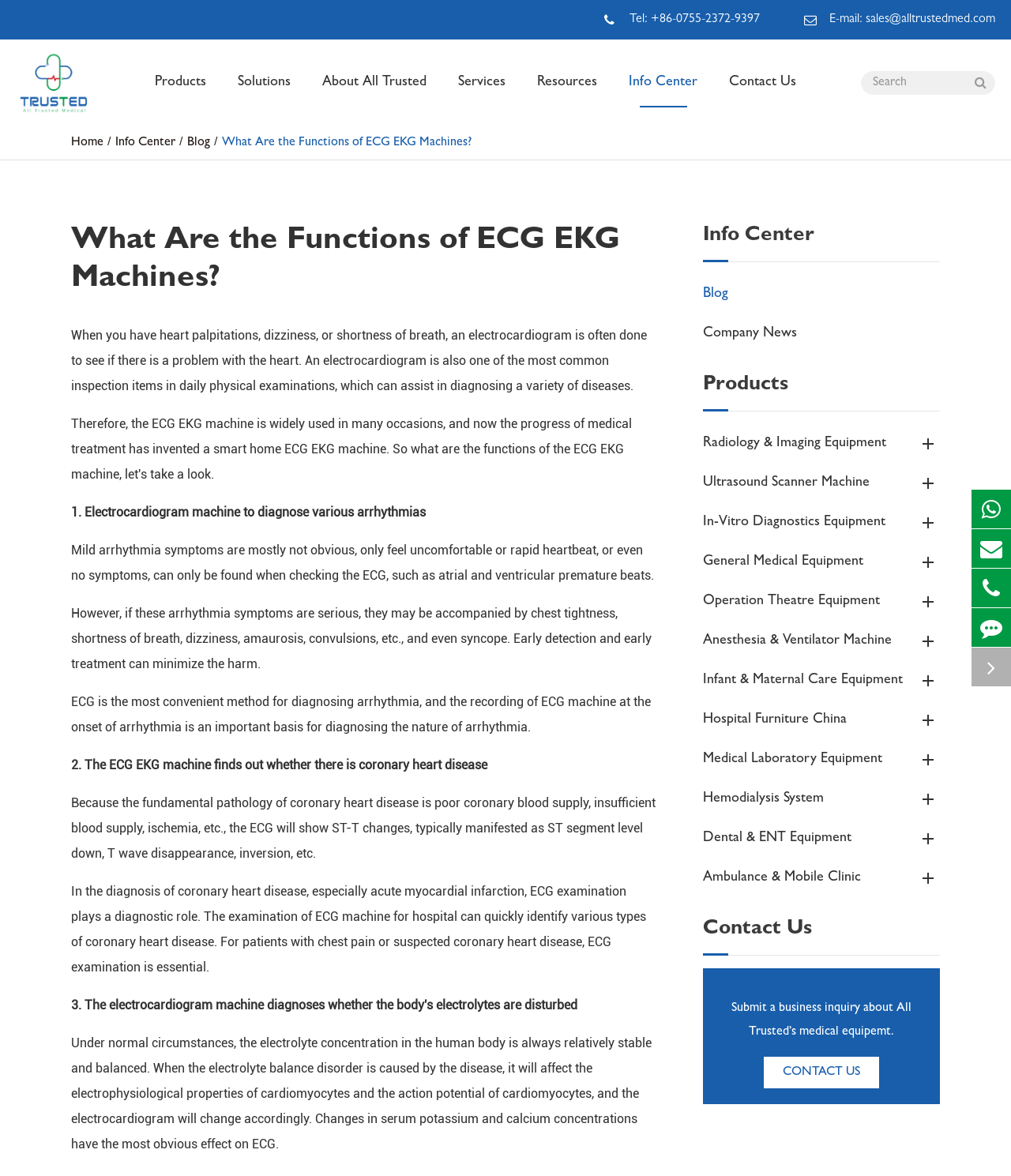What is the company name?
With the help of the image, please provide a detailed response to the question.

The company name can be found at the top left corner of the webpage, where it is written in bold font as 'ALL TRUSTED MEDICAL LTD'.